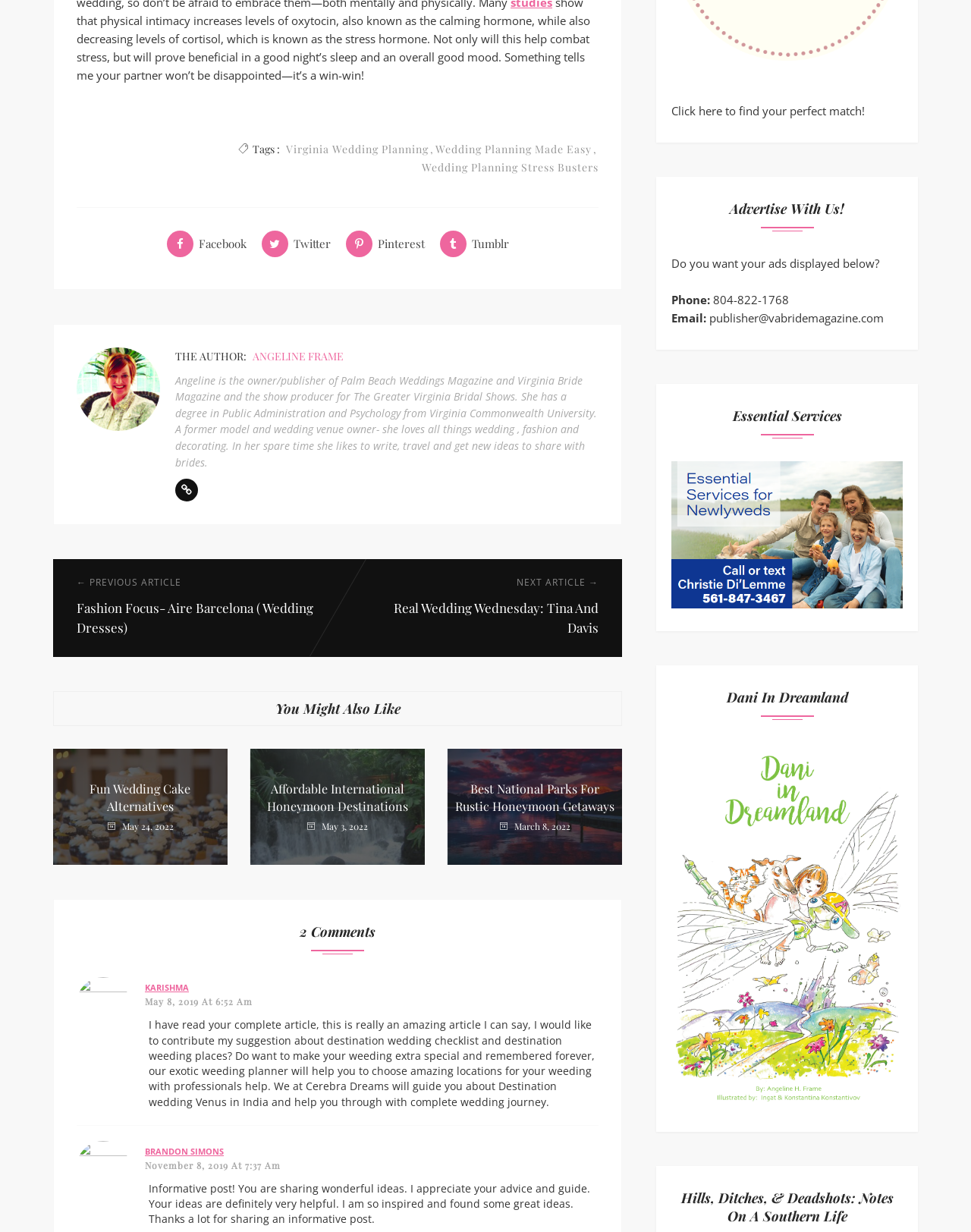Look at the image and give a detailed response to the following question: What is the topic of the article 'Real Wedding Wednesday: Tina And Davis'?

The topic of the article 'Real Wedding Wednesday: Tina And Davis' is Wedding, which is implied by the title and the context of the webpage.